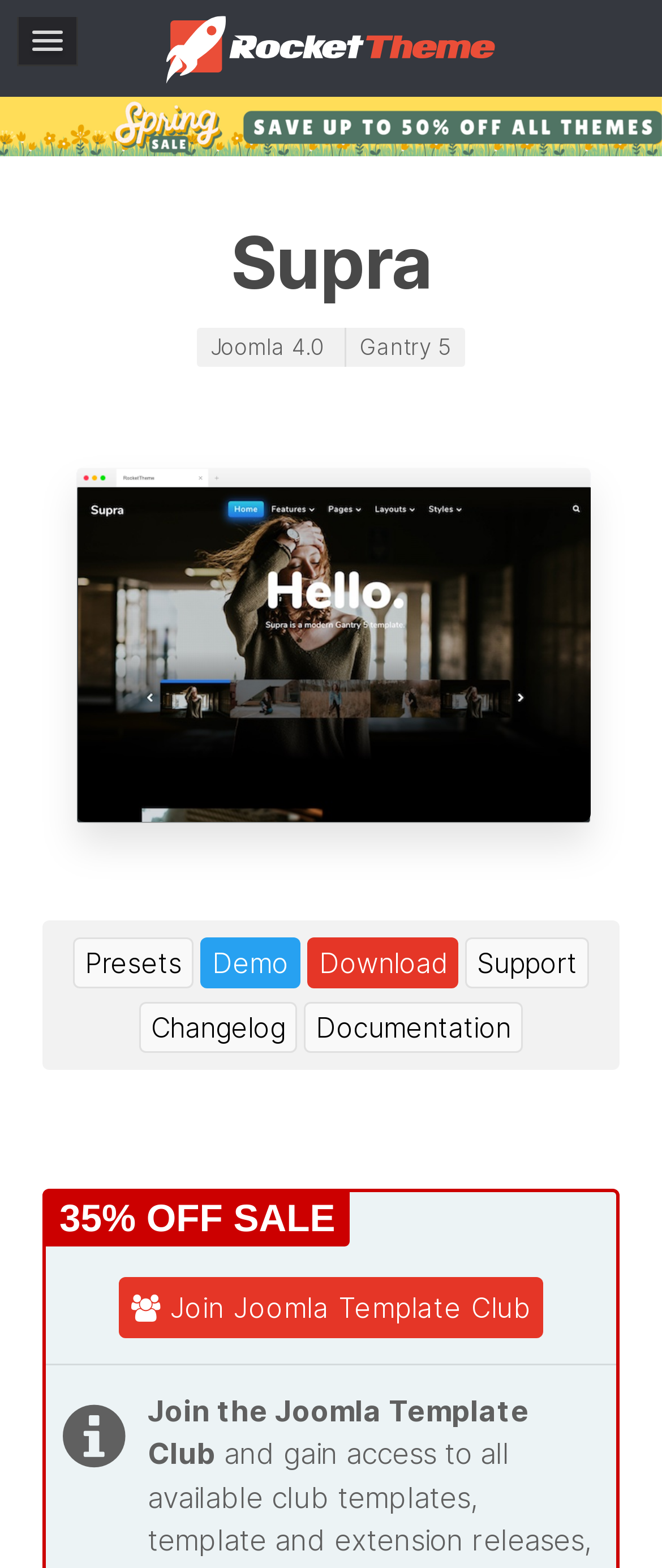What is the discount percentage mentioned on the webpage? Refer to the image and provide a one-word or short phrase answer.

35% OFF